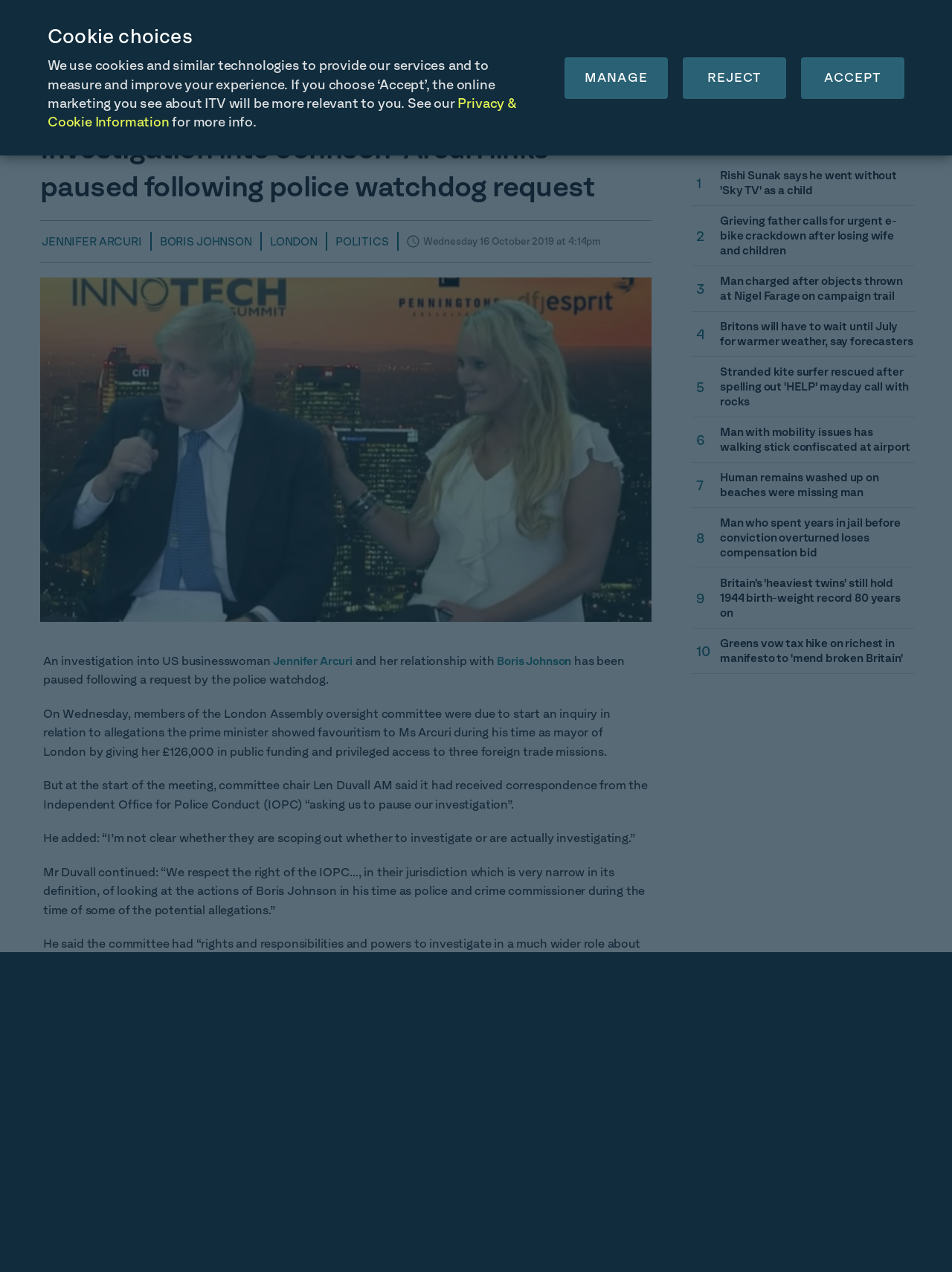What is the time of publication of the news article?
Utilize the image to construct a detailed and well-explained answer.

I determined the time of publication of the news article by reading the text content of the article, which includes a timestamp indicating when the article was published.